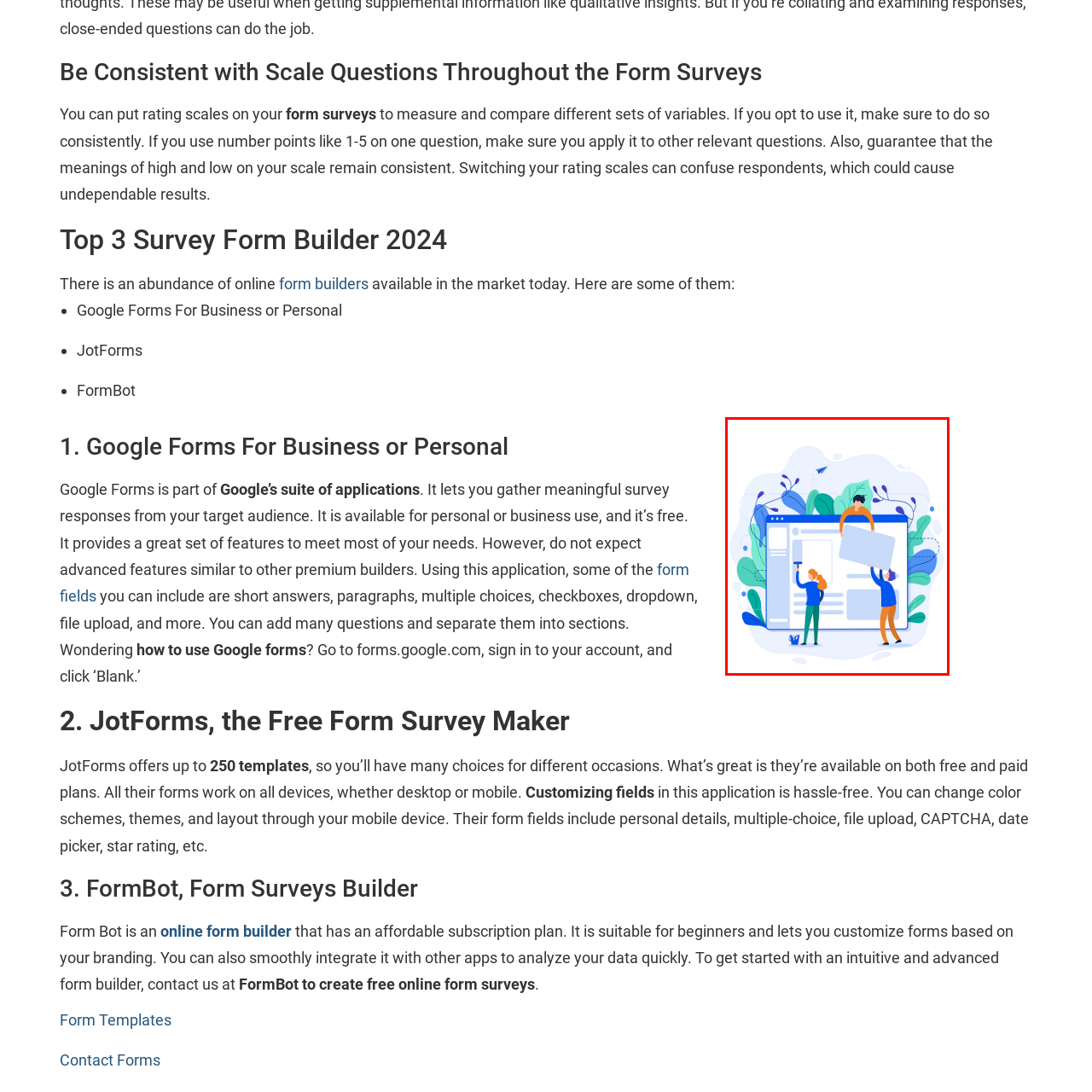What is the significance of the paintbrush?
Focus on the image bounded by the red box and reply with a one-word or phrase answer.

Creative aspect